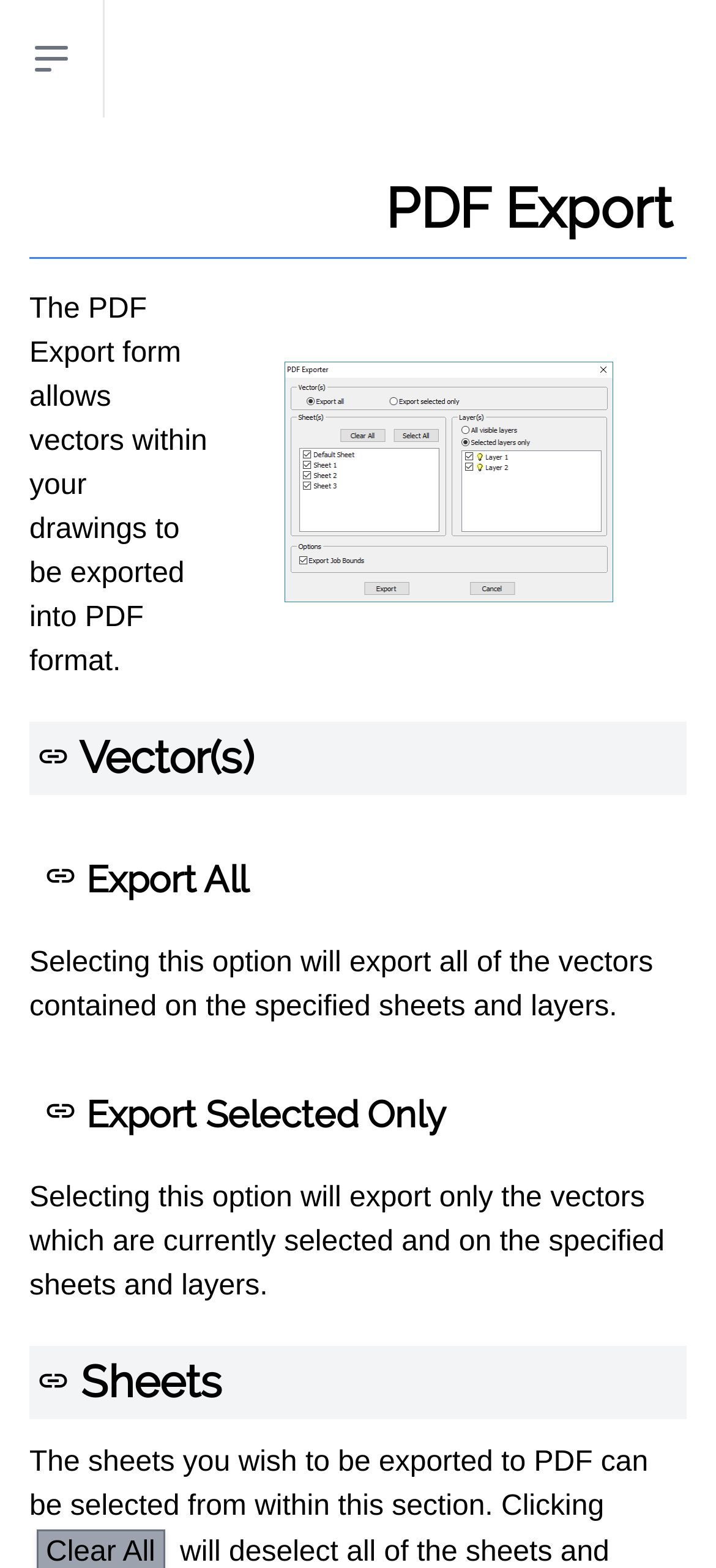How many export options are available?
Using the visual information, respond with a single word or phrase.

Three